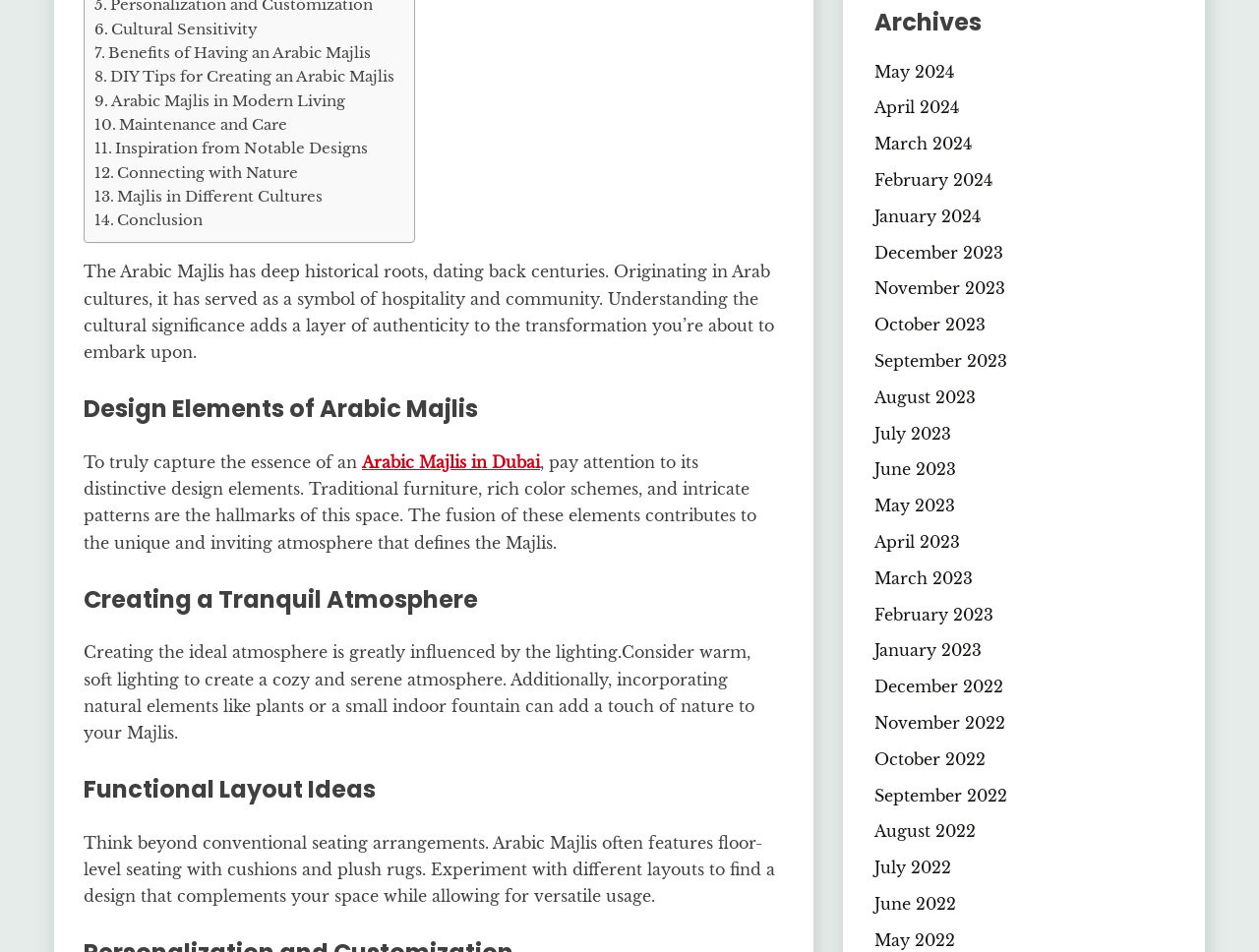Predict the bounding box coordinates of the area that should be clicked to accomplish the following instruction: "View 'May 2024' archives". The bounding box coordinates should consist of four float numbers between 0 and 1, i.e., [left, top, right, bottom].

[0.694, 0.065, 0.758, 0.085]